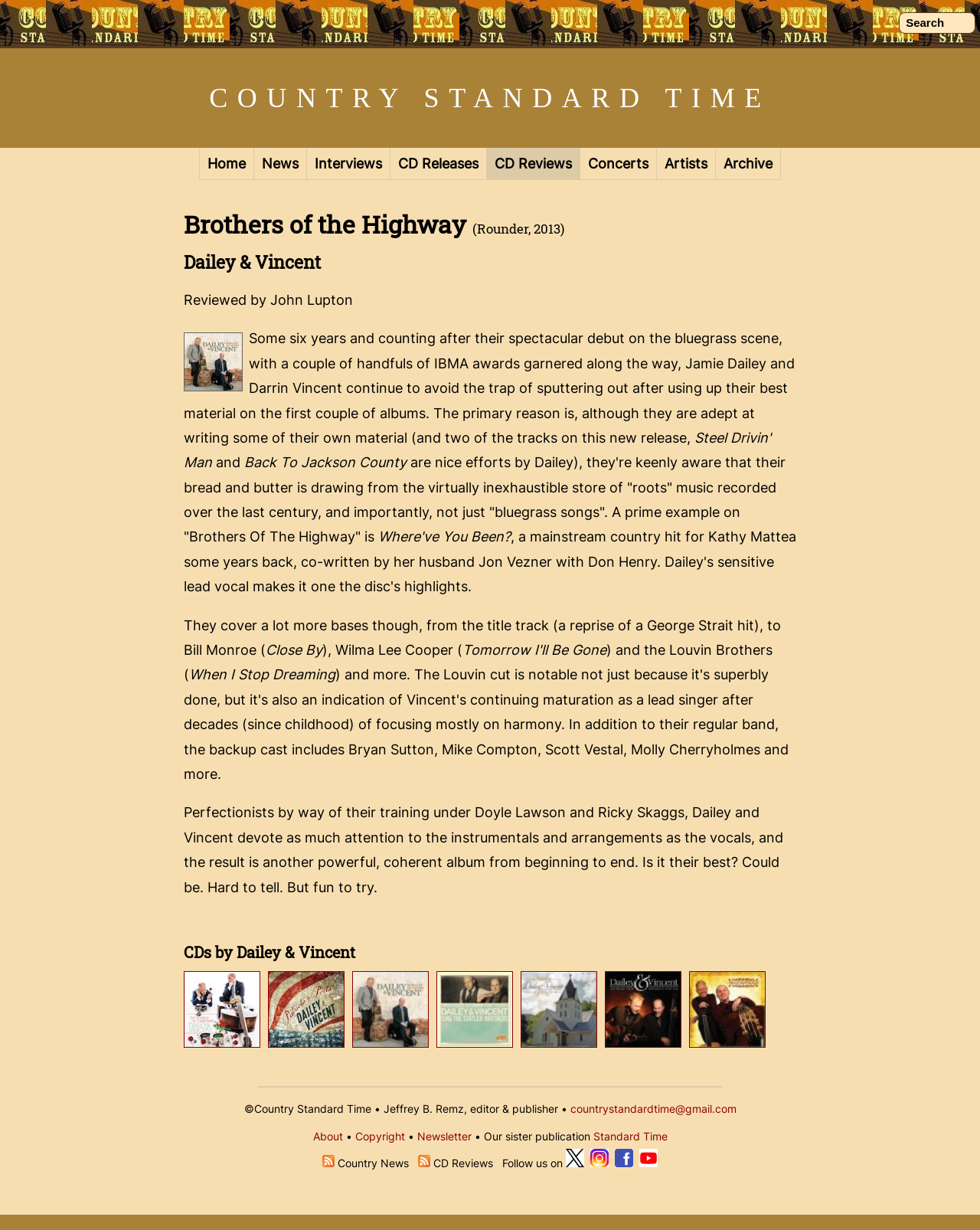What is the text of the webpage's headline?

Brothers of the Highway (Rounder, 2013)